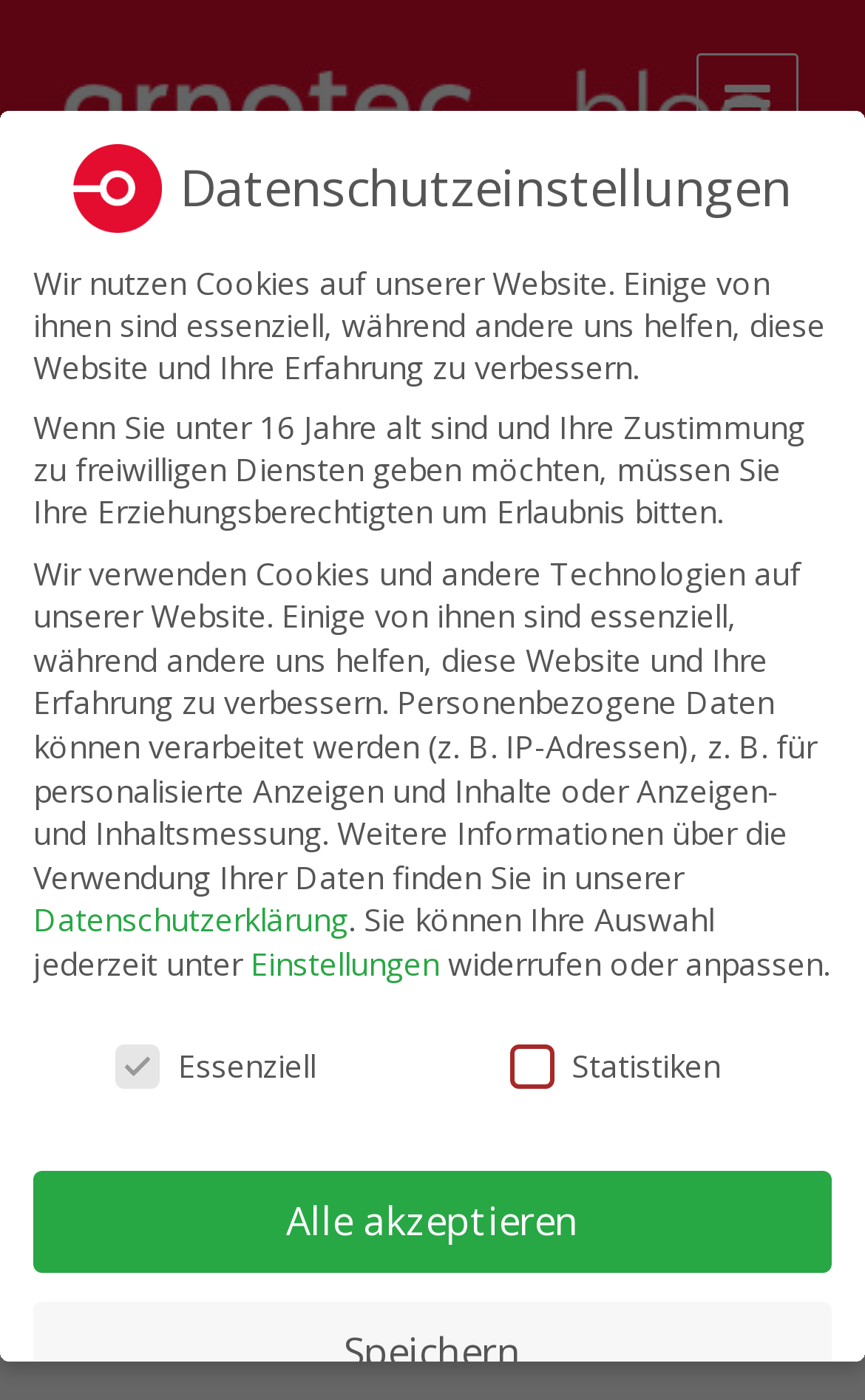Please specify the bounding box coordinates for the clickable region that will help you carry out the instruction: "Click the 'RG178 B/' link".

[0.428, 0.896, 0.587, 0.926]